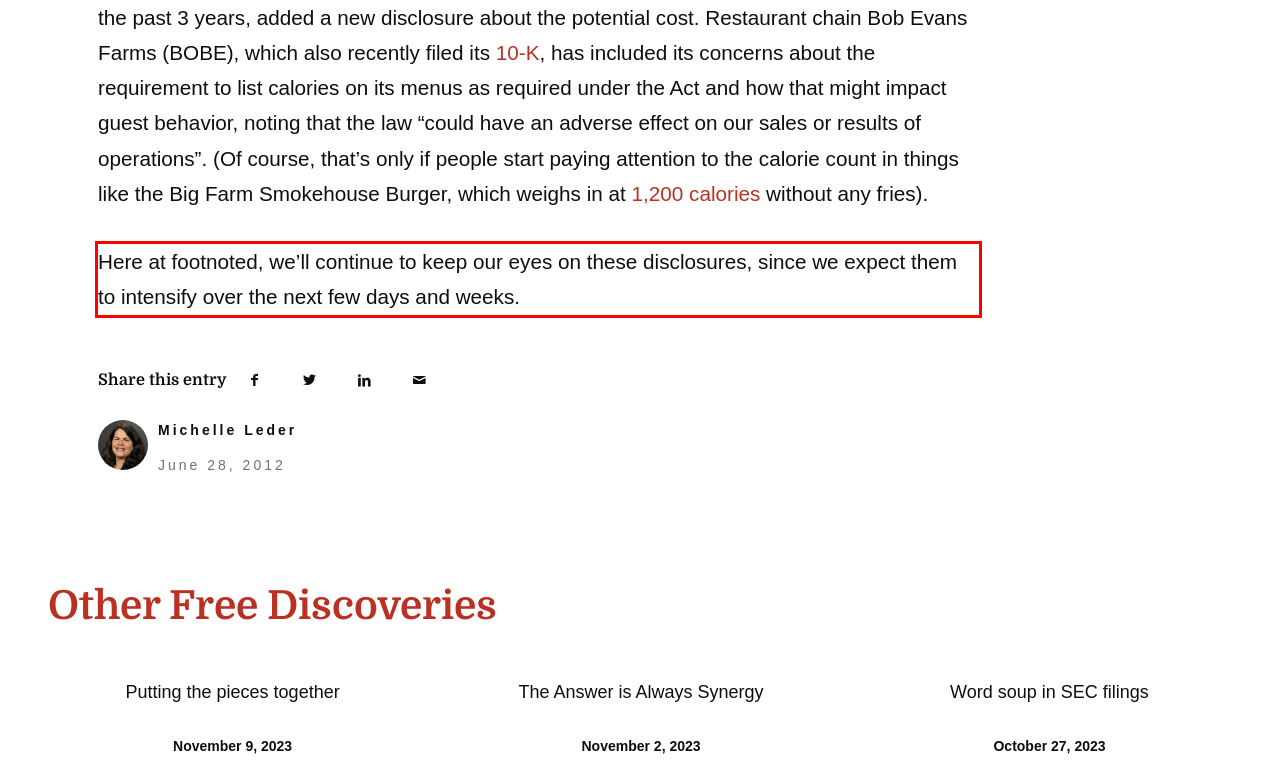The screenshot you have been given contains a UI element surrounded by a red rectangle. Use OCR to read and extract the text inside this red rectangle.

Here at footnoted, we’ll continue to keep our eyes on these disclosures, since we expect them to intensify over the next few days and weeks.